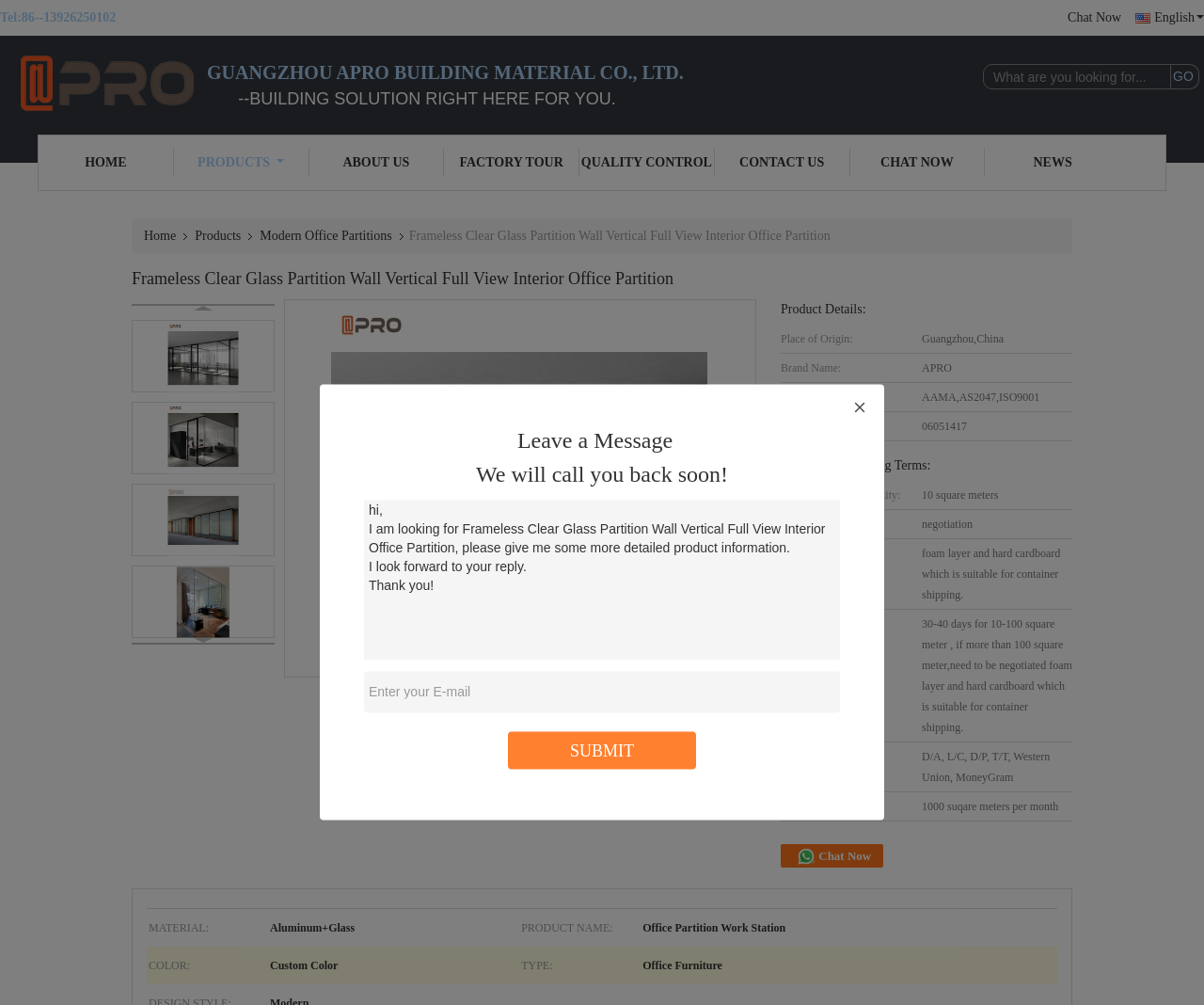Can you determine the bounding box coordinates of the area that needs to be clicked to fulfill the following instruction: "Click the 'SUBMIT' button"?

[0.473, 0.737, 0.527, 0.756]